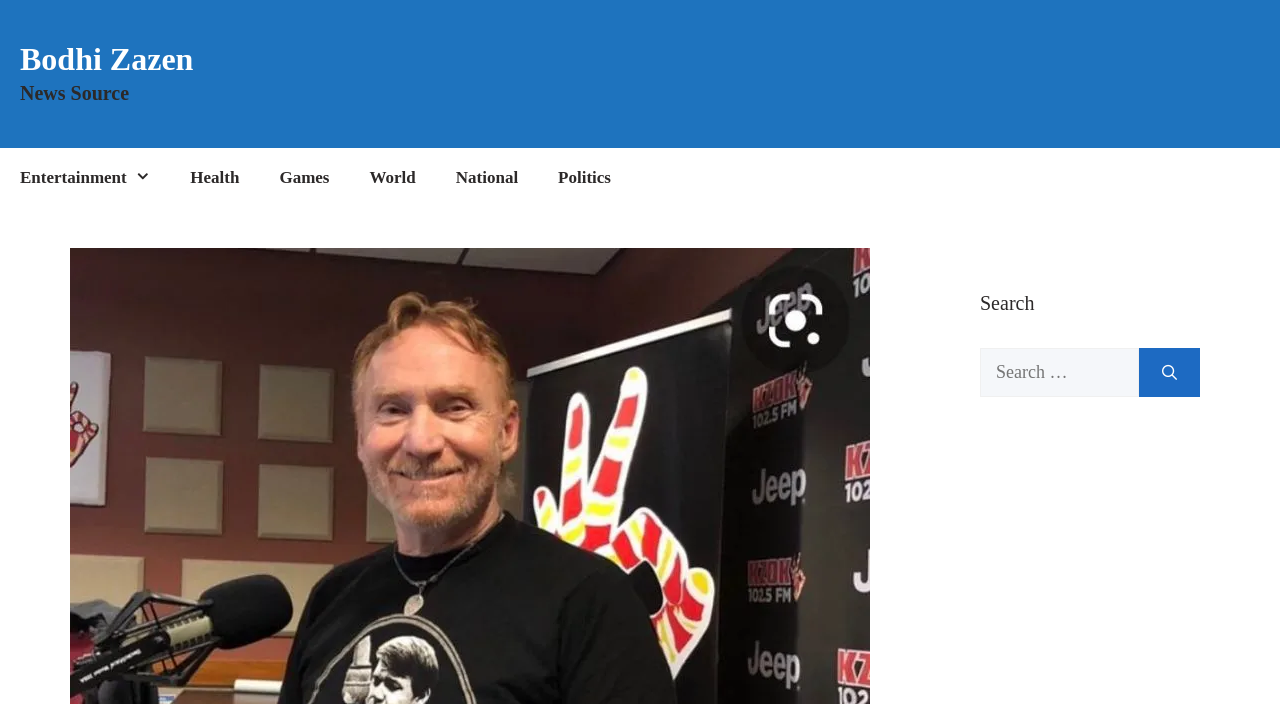Answer the following query concisely with a single word or phrase:
How many complementary sections are on this webpage?

2